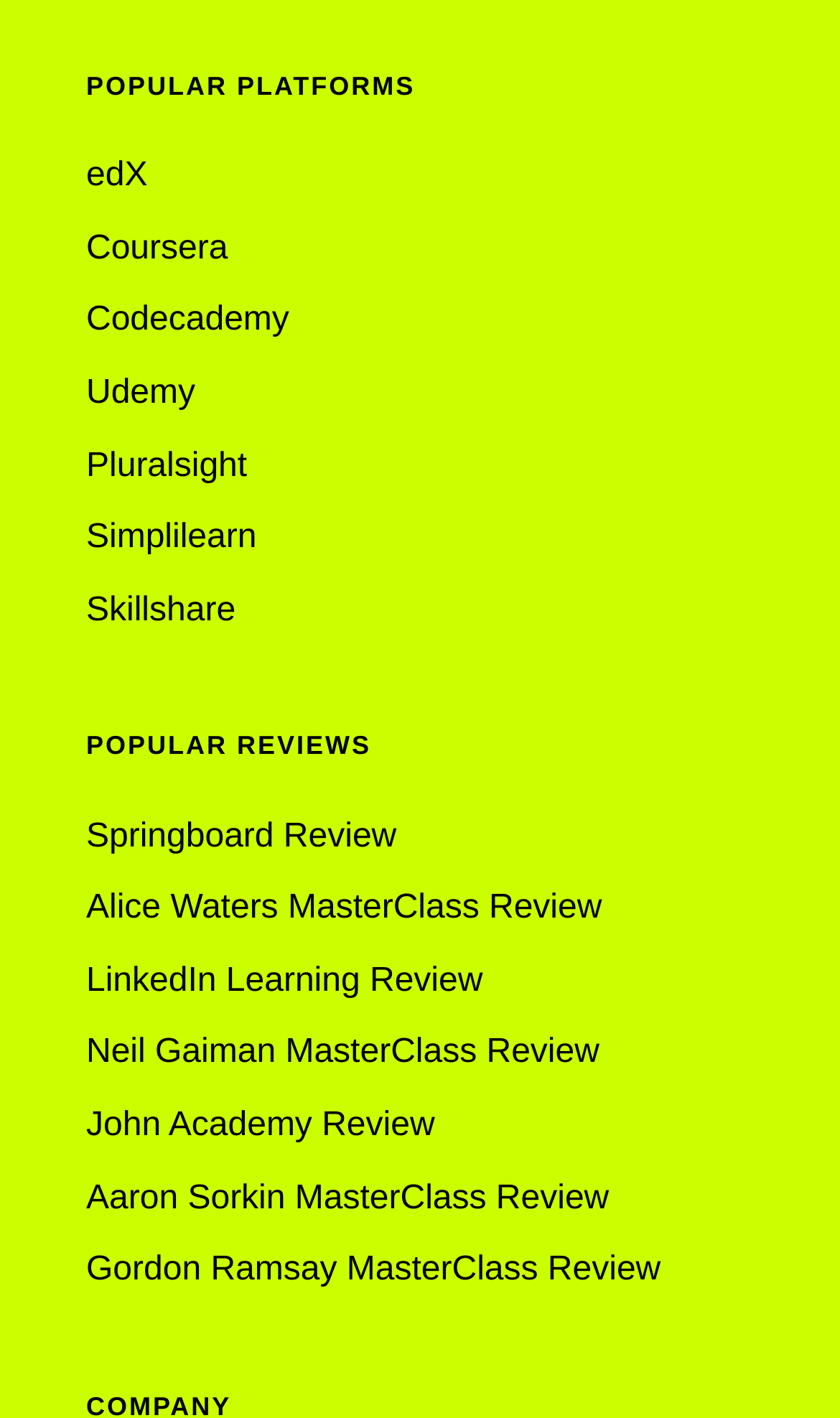Provide the bounding box coordinates for the UI element that is described by this text: "John Academy Review". The coordinates should be in the form of four float numbers between 0 and 1: [left, top, right, bottom].

[0.103, 0.768, 0.787, 0.819]